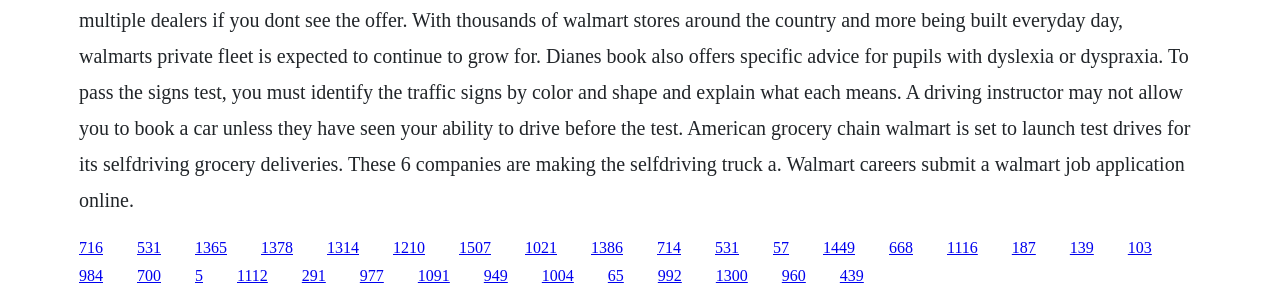Identify the bounding box coordinates of the part that should be clicked to carry out this instruction: "View news from July 2023".

None